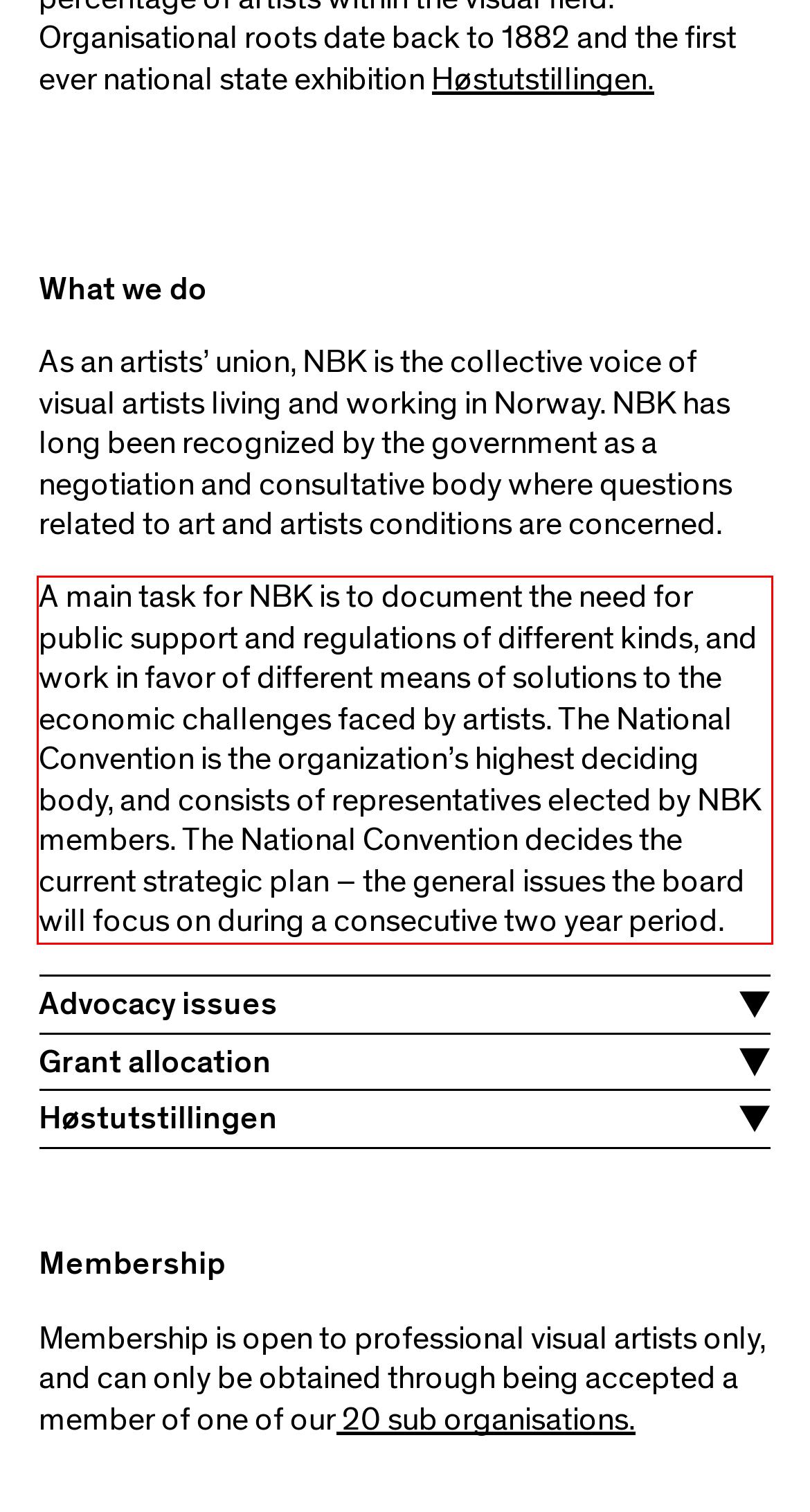Please perform OCR on the text content within the red bounding box that is highlighted in the provided webpage screenshot.

A main task for NBK is to document the need for public support and regulations of different kinds, and work in favor of different means of solutions to the economic challenges faced by artists. The National Convention is the organization’s highest deciding body, and consists of representatives elected by NBK members. The National Convention decides the current strategic plan – the general issues the board will focus on during a consecutive two year period.